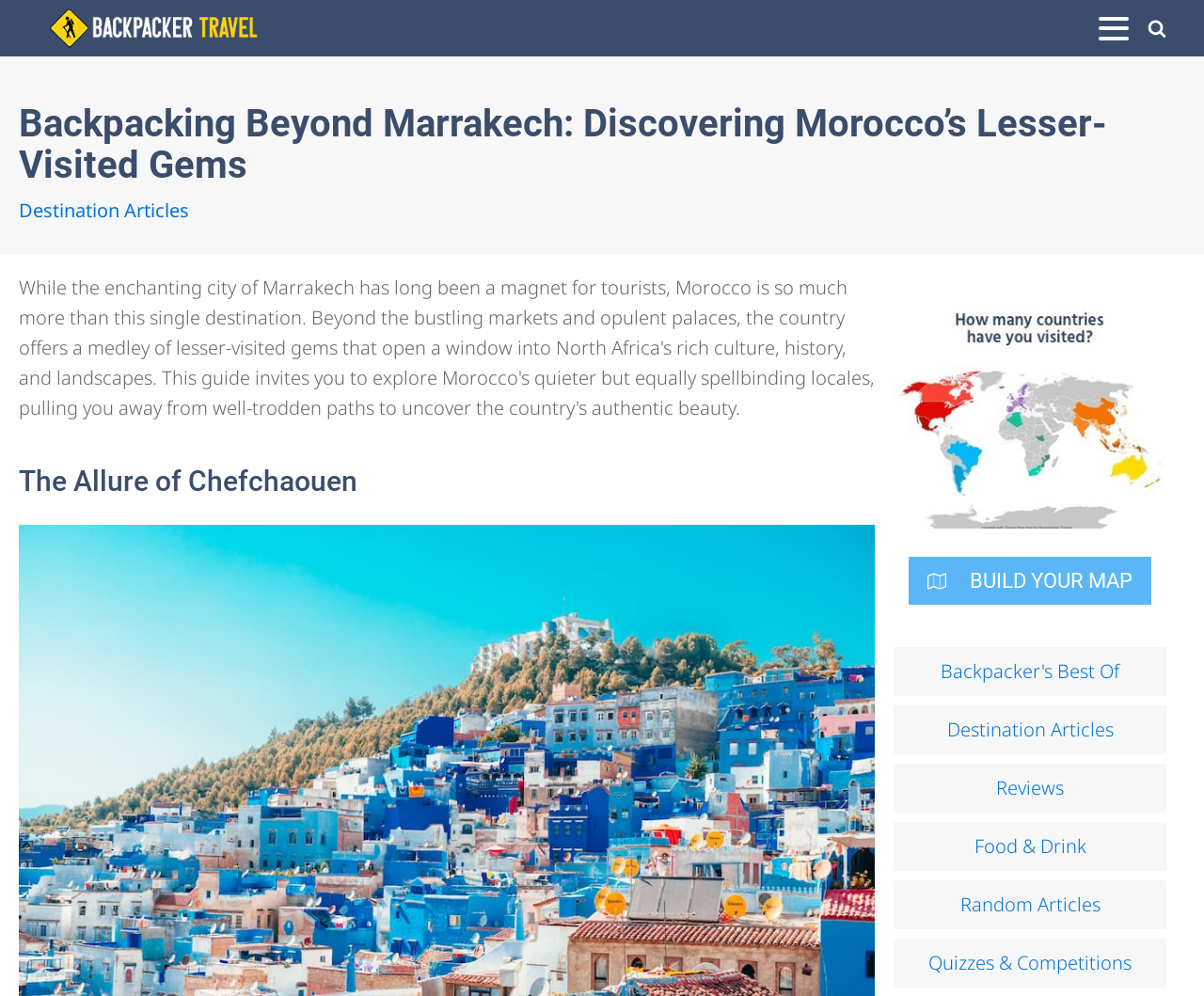Present a detailed account of what is displayed on the webpage.

The webpage is about discovering Morocco's hidden gems beyond Marrakech. At the top left, there is a logo of Backpacker Travel, accompanied by a link. On the top right, there is a search icon. The main title "Backpacking Beyond Marrakech: Discovering Morocco’s Lesser-Visited Gems" is prominently displayed below the logo.

Below the title, there are links to "Destination Articles" and other categories. The main content of the page is divided into sections, with the first section titled "The Allure of Chefchaouen". This section is located in the middle of the page.

On the right side of the page, there is a call-to-action button "BUILD YOUR MAP" with a map icon. Below this button, there are links to various categories, including "Backpacker's Best Of", "Destination Articles", "Reviews", "Food & Drink", "Random Articles", and "Quizzes & Competitions". These links are stacked vertically, taking up the majority of the right side of the page.